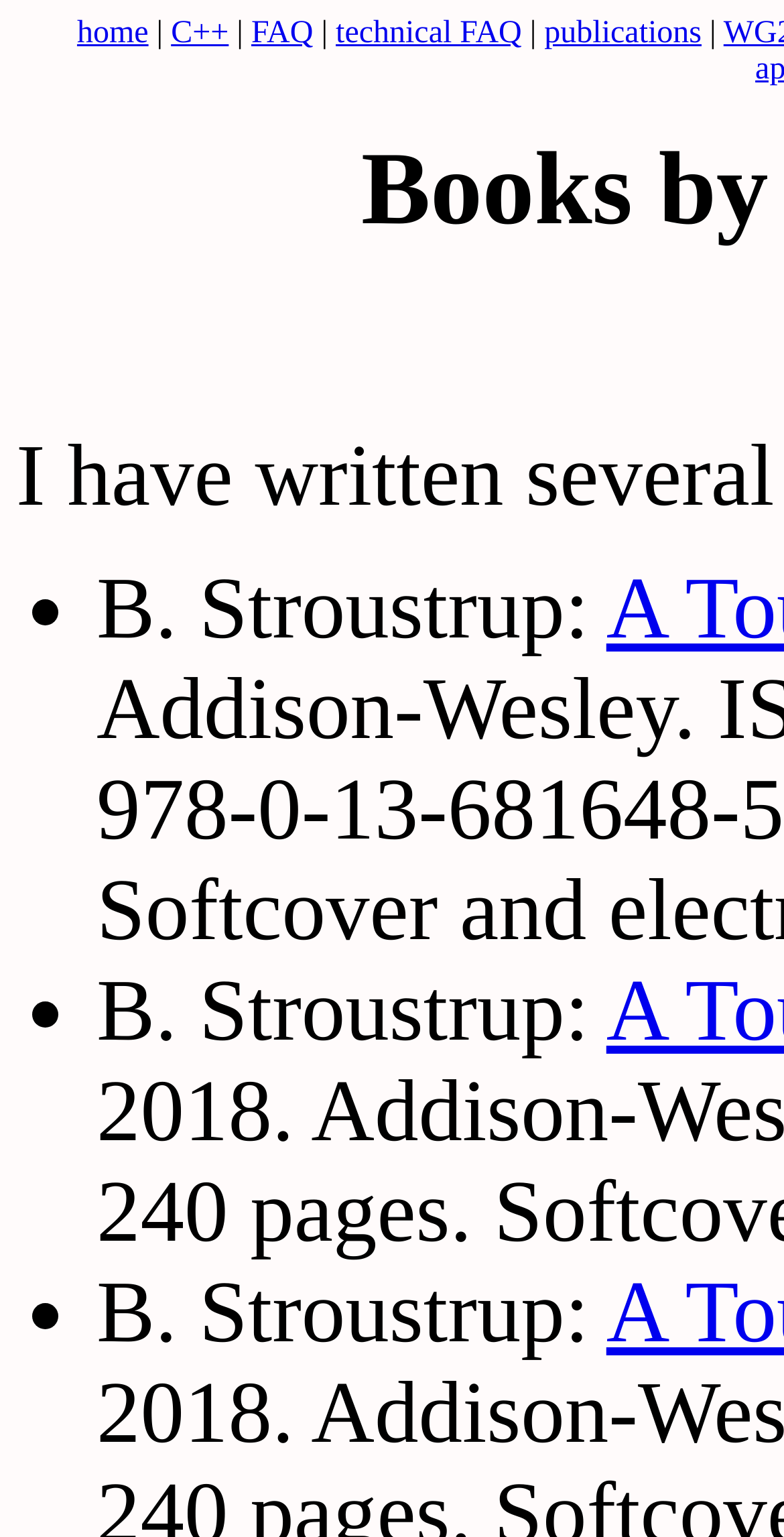Bounding box coordinates are specified in the format (top-left x, top-left y, bottom-right x, bottom-right y). All values are floating point numbers bounded between 0 and 1. Please provide the bounding box coordinate of the region this sentence describes: C++

[0.218, 0.01, 0.292, 0.033]